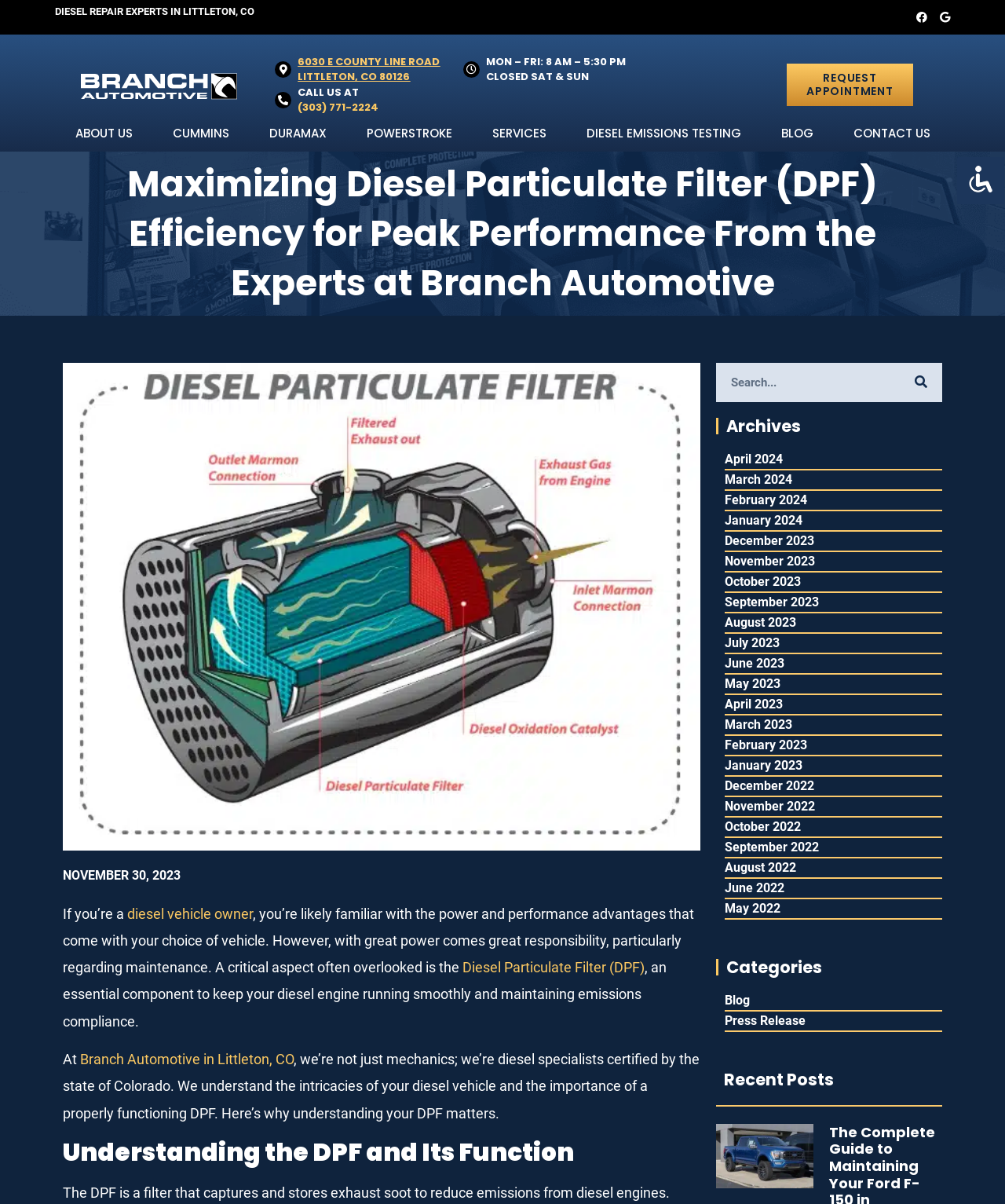Locate the bounding box coordinates of the area that needs to be clicked to fulfill the following instruction: "Call the phone number". The coordinates should be in the format of four float numbers between 0 and 1, namely [left, top, right, bottom].

[0.296, 0.07, 0.377, 0.095]